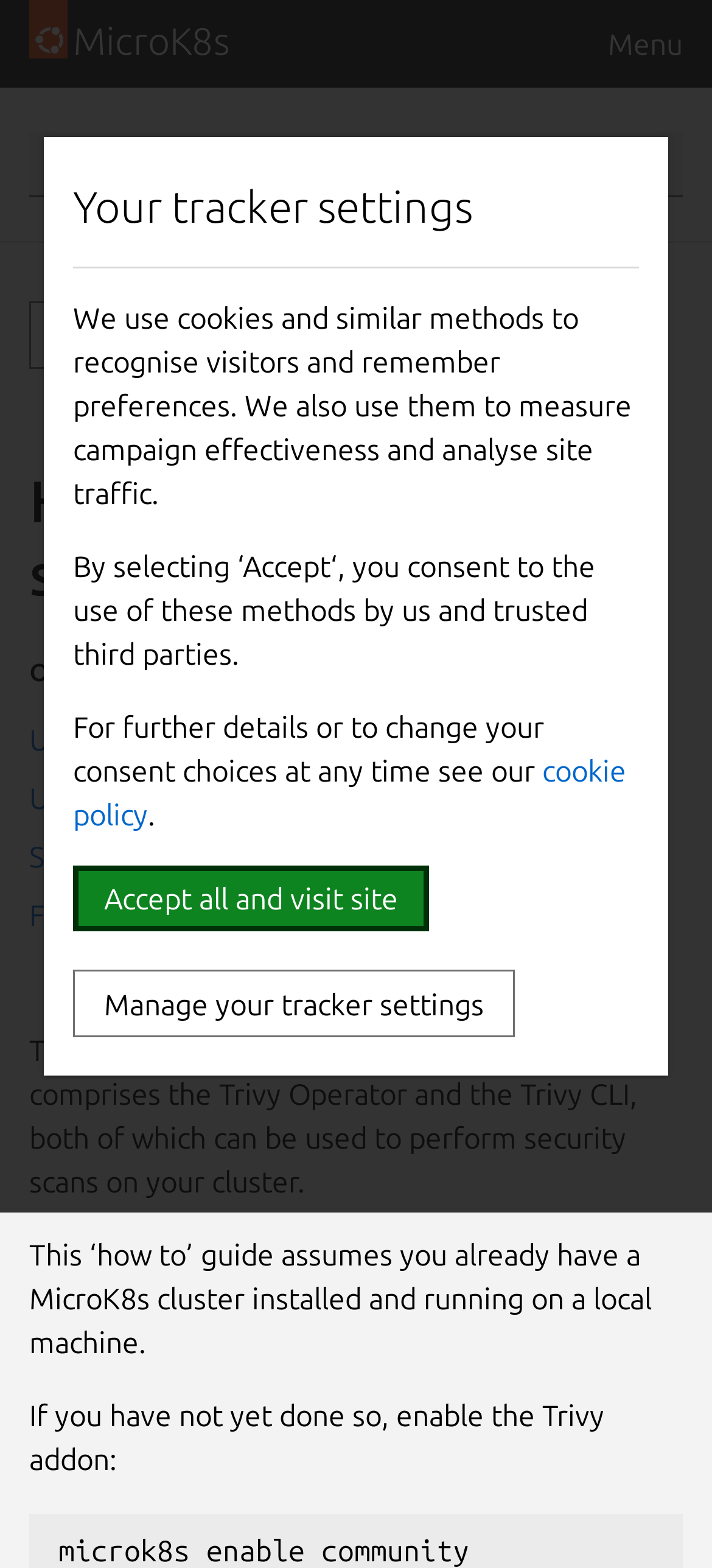Pinpoint the bounding box coordinates of the element to be clicked to execute the instruction: "Go to Using the Trivy Operator".

[0.041, 0.453, 0.959, 0.49]